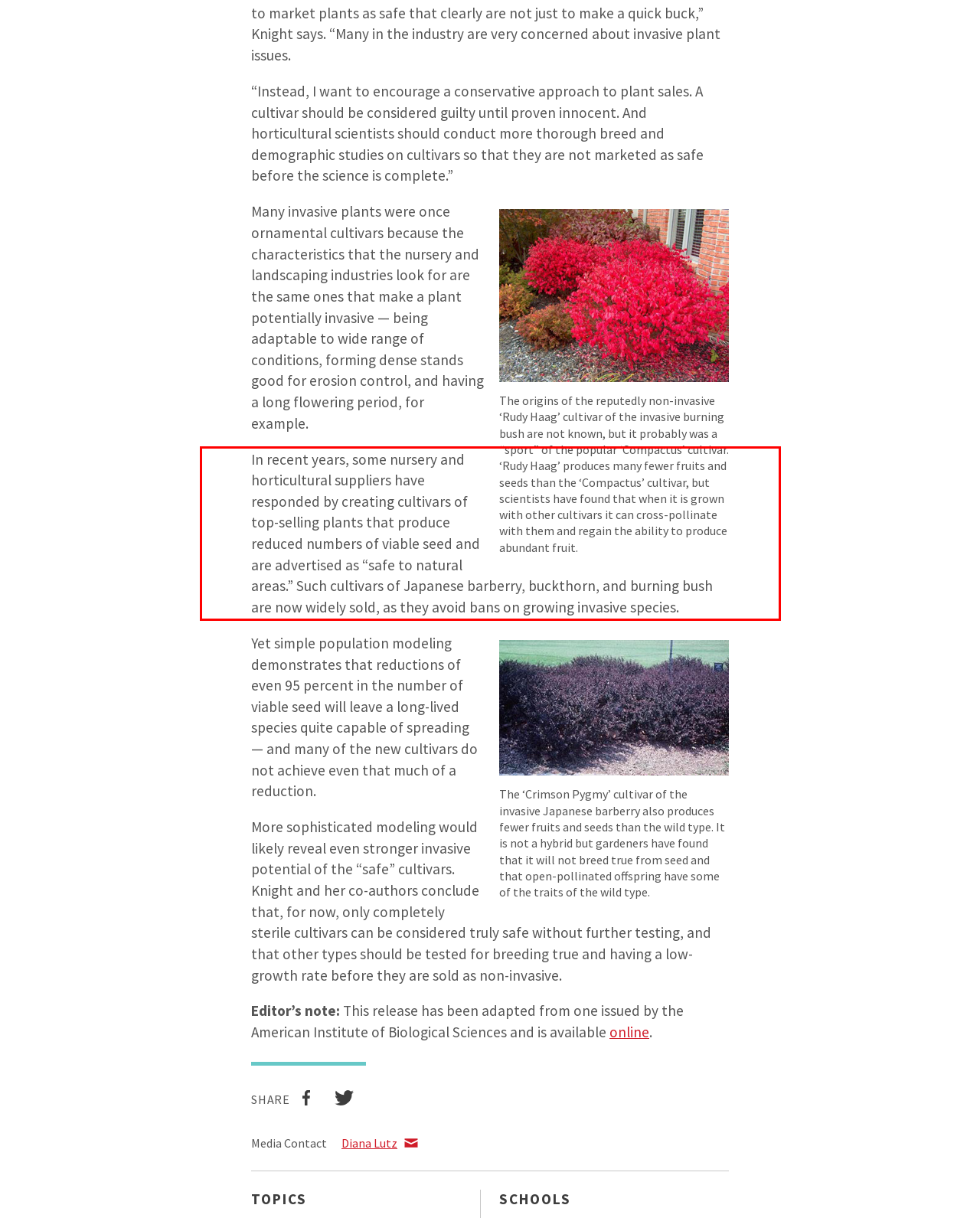Locate the red bounding box in the provided webpage screenshot and use OCR to determine the text content inside it.

In recent years, some nursery and horticultural suppliers have responded by creating cultivars of top-selling plants that produce reduced numbers of viable seed and are advertised as “safe to natural areas.” Such cultivars of Japanese barberry, buckthorn, and burning bush are now widely sold, as they avoid bans on growing invasive species.